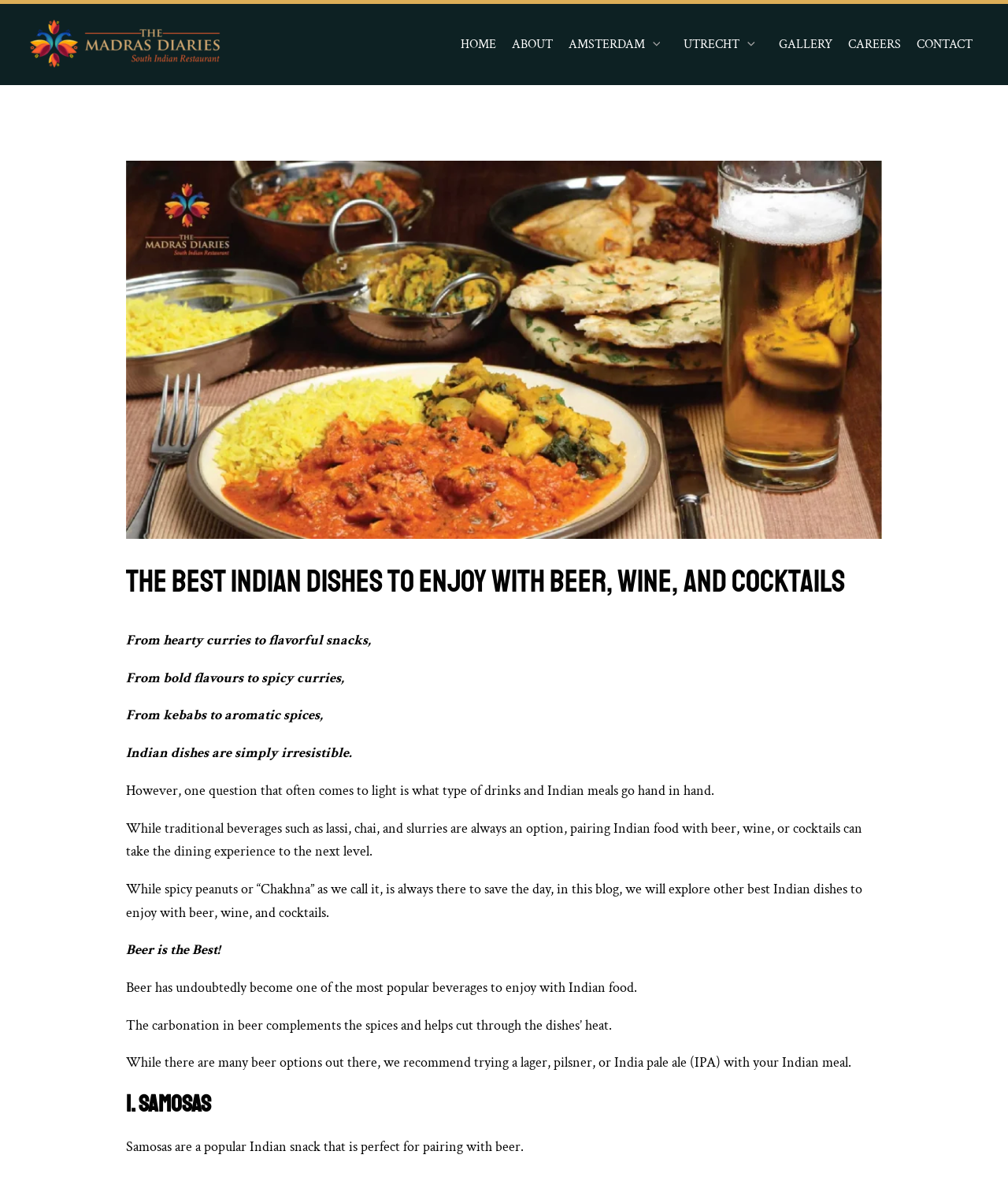Determine the bounding box coordinates of the clickable area required to perform the following instruction: "Click on the CONTACT link". The coordinates should be represented as four float numbers between 0 and 1: [left, top, right, bottom].

[0.902, 0.014, 0.973, 0.061]